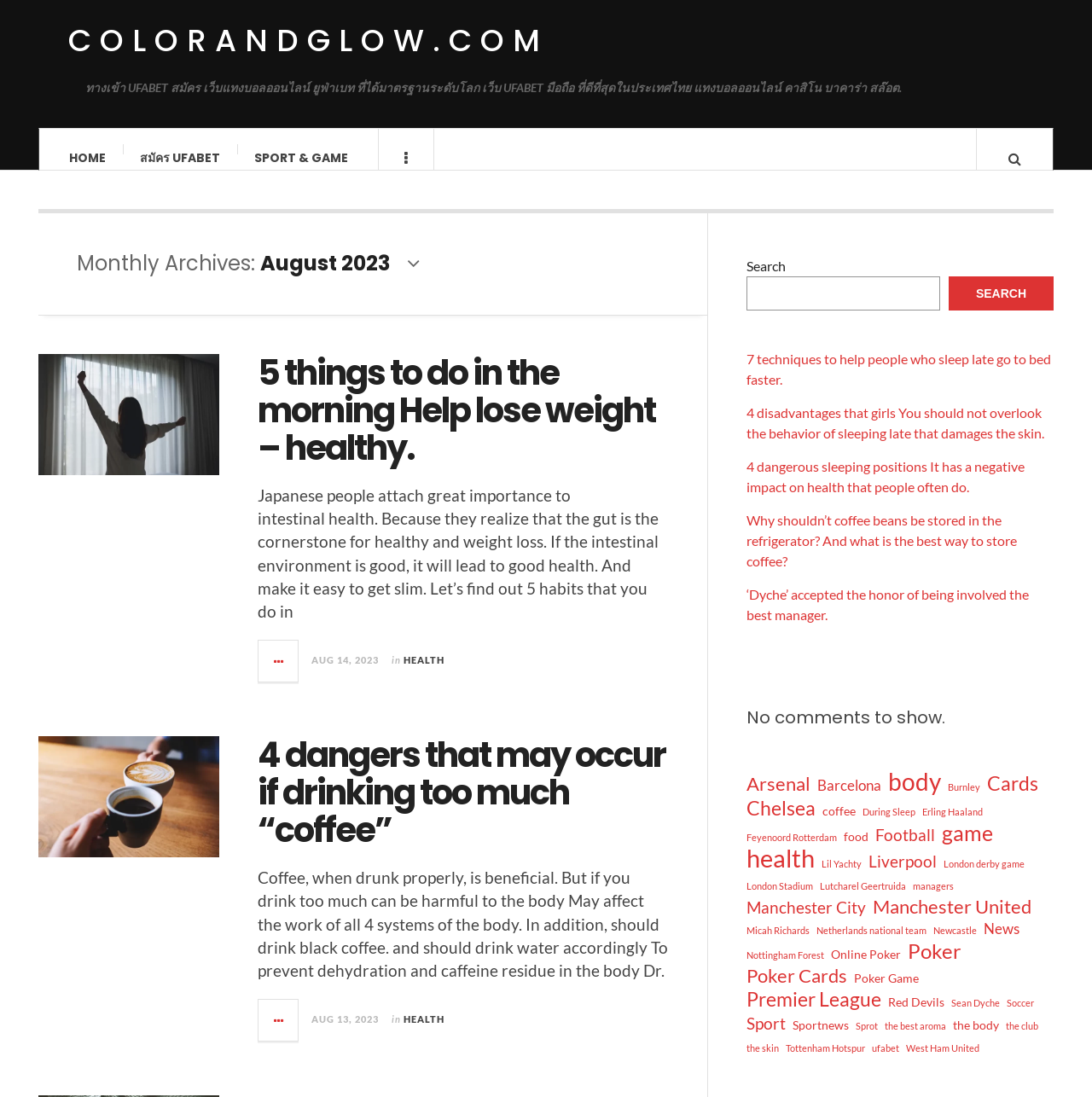Give a comprehensive overview of the webpage, including key elements.

The webpage is a blog or news website with a focus on health, sports, and lifestyle. At the top, there is a heading that reads "ทางเข้า UFABET สมัคร เว็บแทงบอลออนไลน์ ยูฟ่าเบท ที่ได้มาตรฐานระดับโลก เว็บ UFABET มือถือ ที่ดีที่สุดในประเทศไทย แทงบอลออนไลน์ คาสิโน บาคาร่า สล๊อต" which translates to "UFABET entrance, online football betting website, standard level, mobile website, best in Thailand, online football betting, casino, baccarat, slot". Below this heading, there are several links to different sections of the website, including "HOME", "สมัคร UFABET" (UFABET registration), "SPORT & GAME", and two icons.

The main content of the webpage is divided into two columns. The left column contains a series of articles or blog posts, each with a heading, an image, and a brief summary of the content. The articles appear to be related to health and wellness, with topics such as "5 things to do in the morning to help lose weight" and "4 dangers that may occur if drinking too much coffee". Each article has a link to read more, as well as a timestamp indicating when it was published.

The right column contains a search bar and a list of links to various categories, including "HEALTH", "SPORT", "GAME", and others. There are also links to specific articles or news stories, such as "7 techniques to help people who sleep late go to bed faster" and "Why shouldn’t coffee beans be stored in the refrigerator?". At the bottom of the right column, there is a section with links to different tags or categories, including "Arsenal", "Barcelona", "body", and others.

Overall, the webpage appears to be a news or blog website with a focus on health, sports, and lifestyle, with a variety of articles and links to different categories and topics.